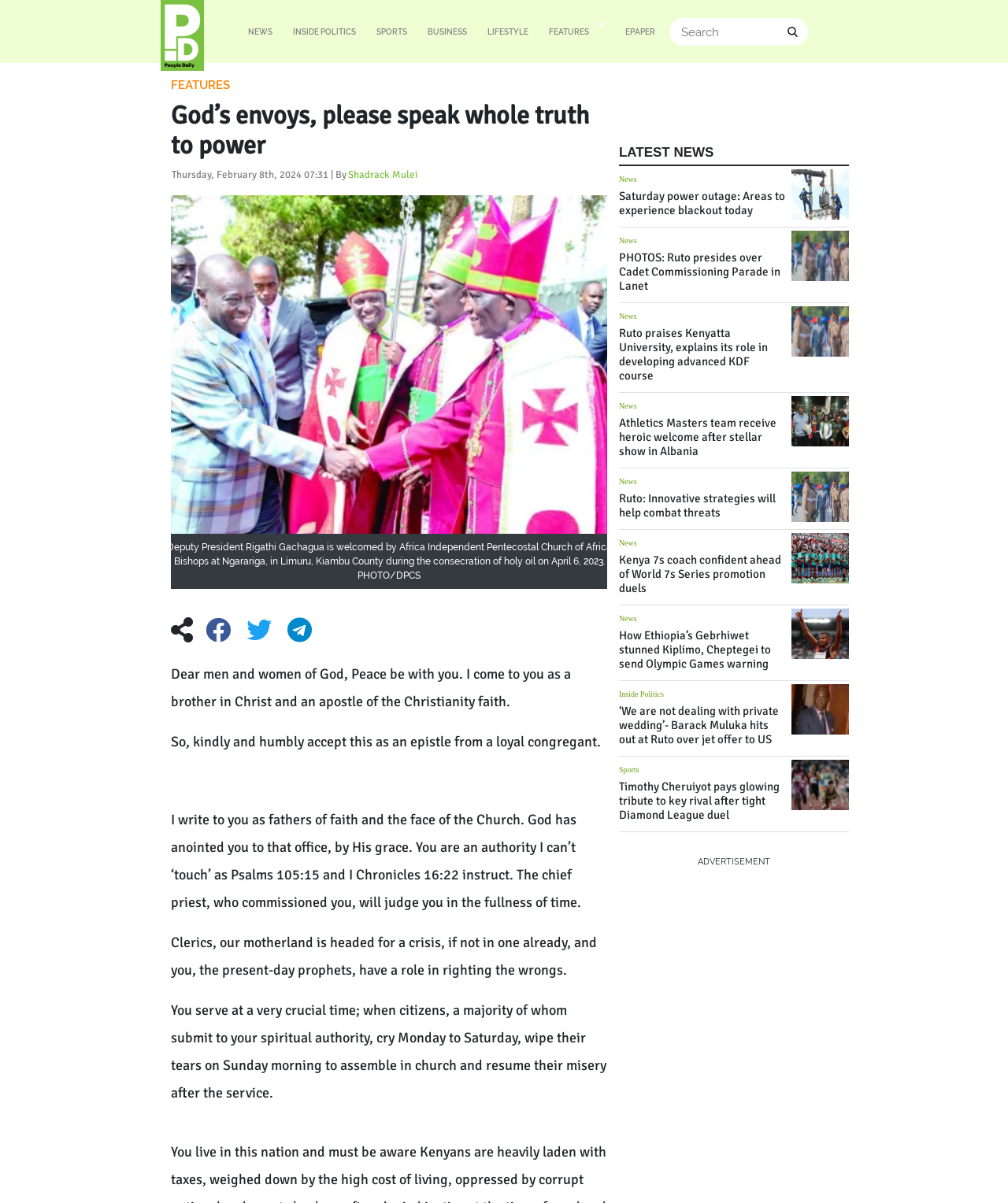What is the name of the Deputy President in the article?
Answer the question in a detailed and comprehensive manner.

I found the answer by looking at the figure caption which mentions 'Deputy President Rigathi Gachagua is welcomed by Africa Independent Pentecostal Church of Africa Bishops at Ngarariga, in Limuru, Kiambu County during the consecration of holy oil on April 6, 2023.'